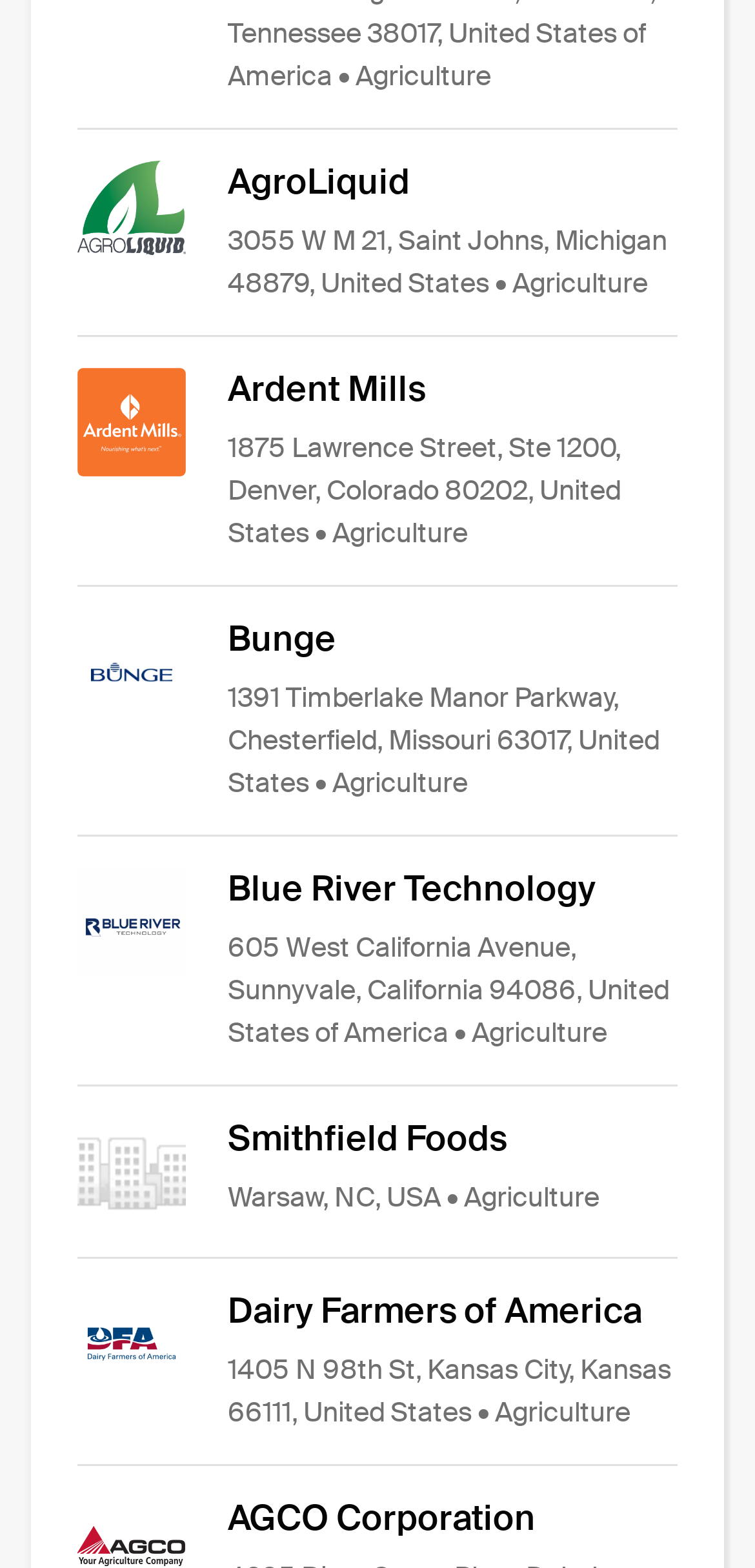Please give a concise answer to this question using a single word or phrase: 
What is the name of the company with the address in Sunnyvale, California?

Blue River Technology